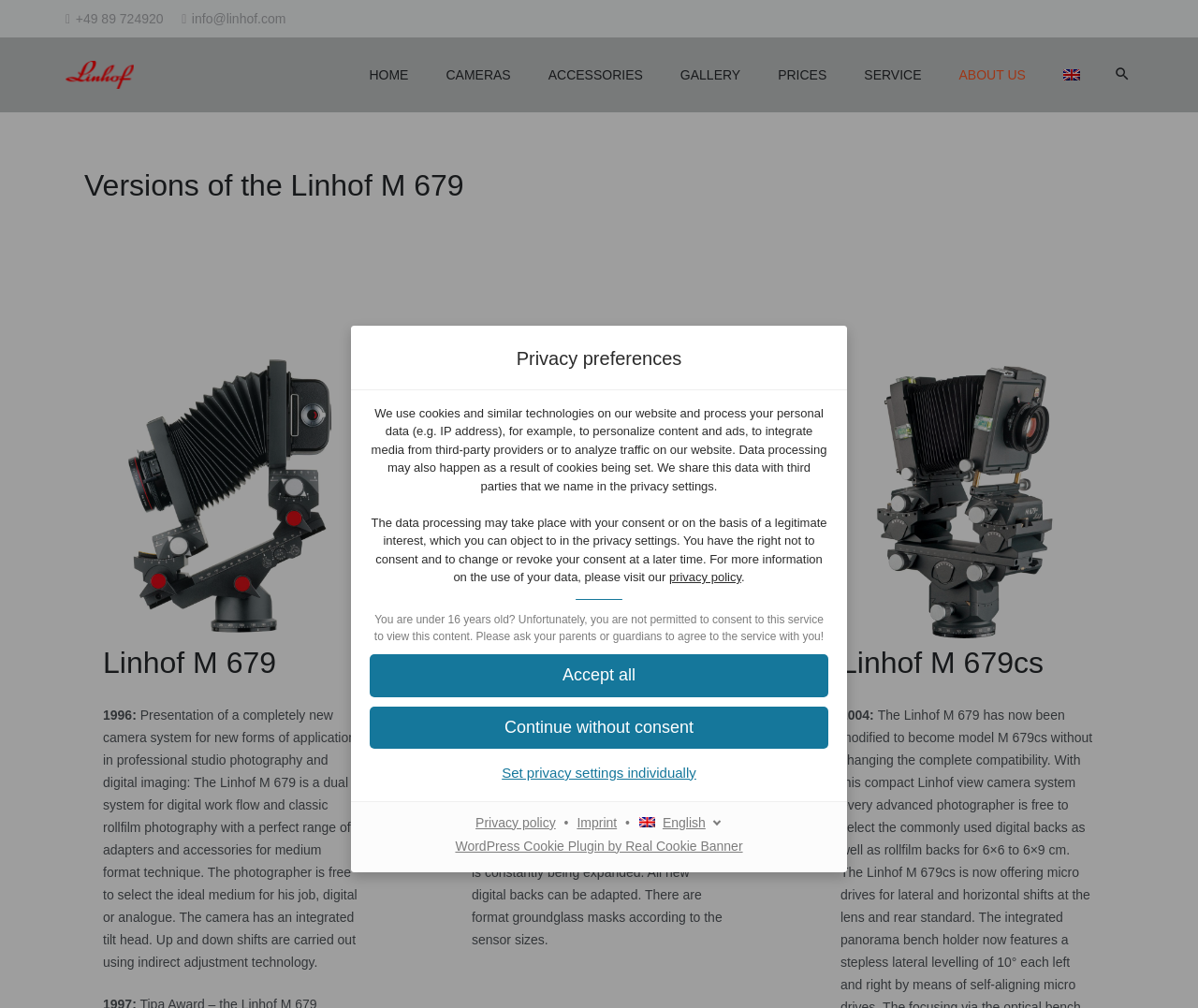What is the language currently selected on this website?
Respond to the question with a single word or phrase according to the image.

English